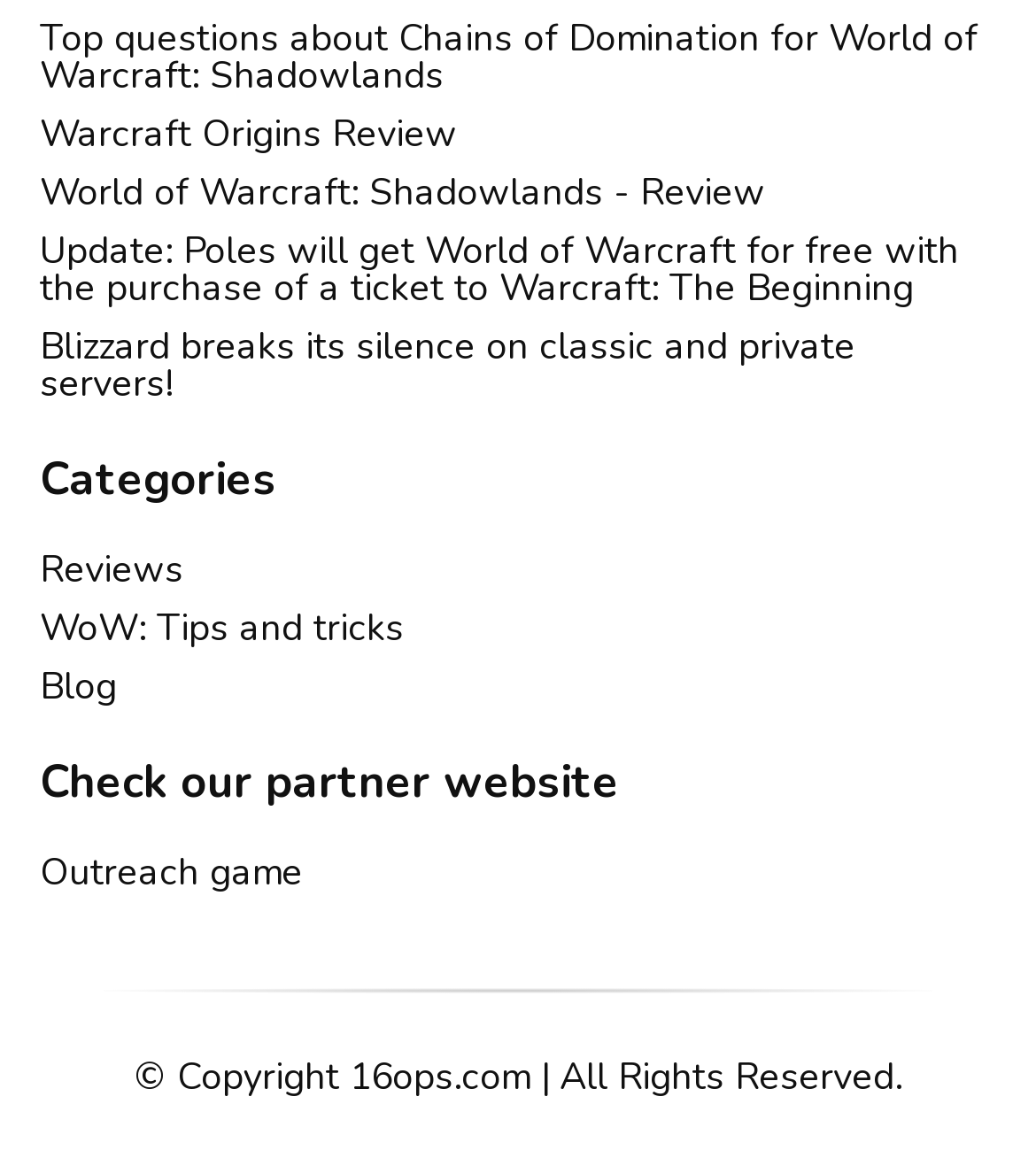Please determine the bounding box coordinates for the UI element described as: "Outreach game".

[0.038, 0.725, 0.962, 0.775]